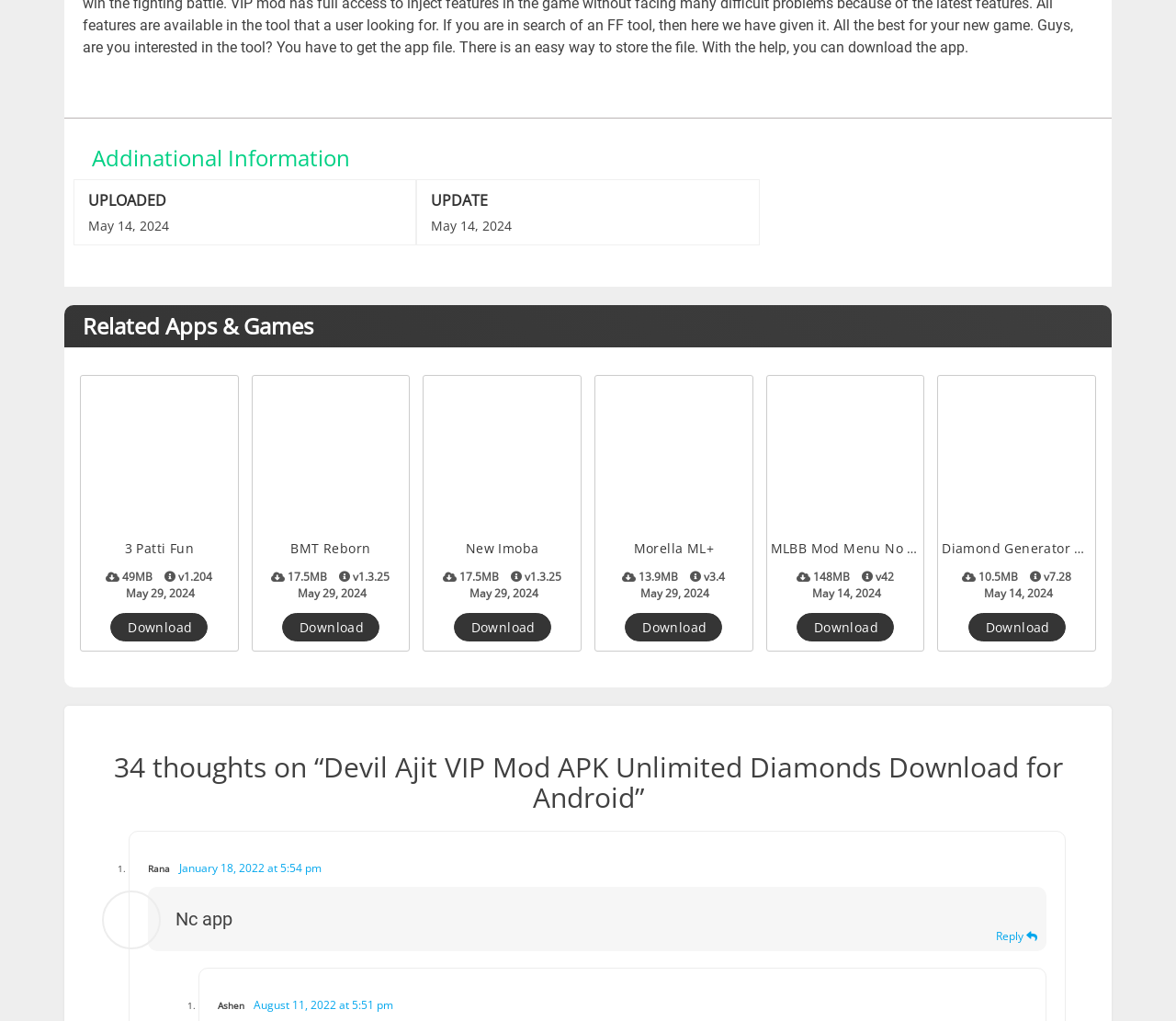Who replied to Rana's comment?
Refer to the image and provide a concise answer in one word or phrase.

No one